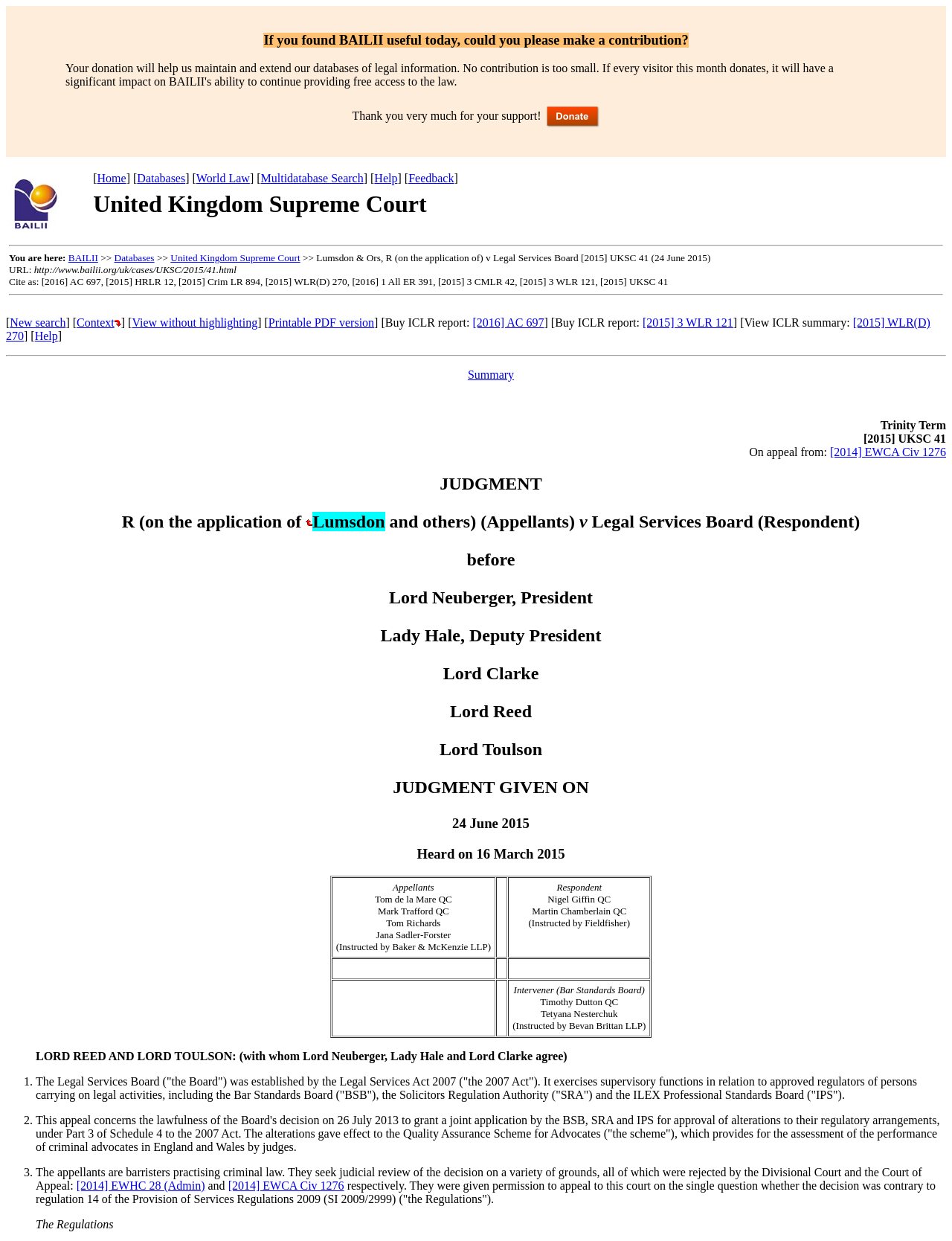Could you indicate the bounding box coordinates of the region to click in order to complete this instruction: "Search for a new case".

[0.01, 0.255, 0.069, 0.265]